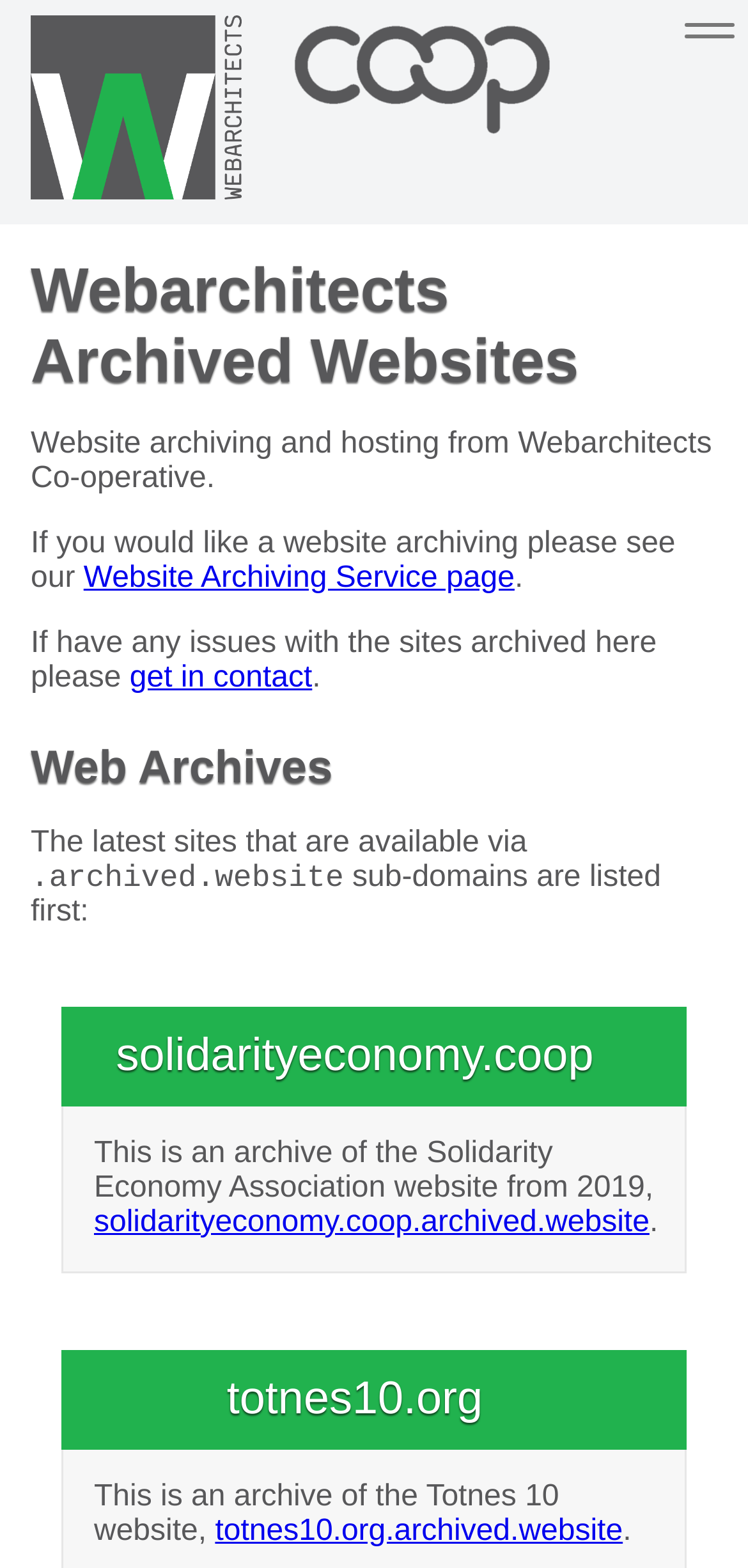What is the domain of the archived 'Solidarity Economy Association' website?
Look at the screenshot and respond with a single word or phrase.

archived.website